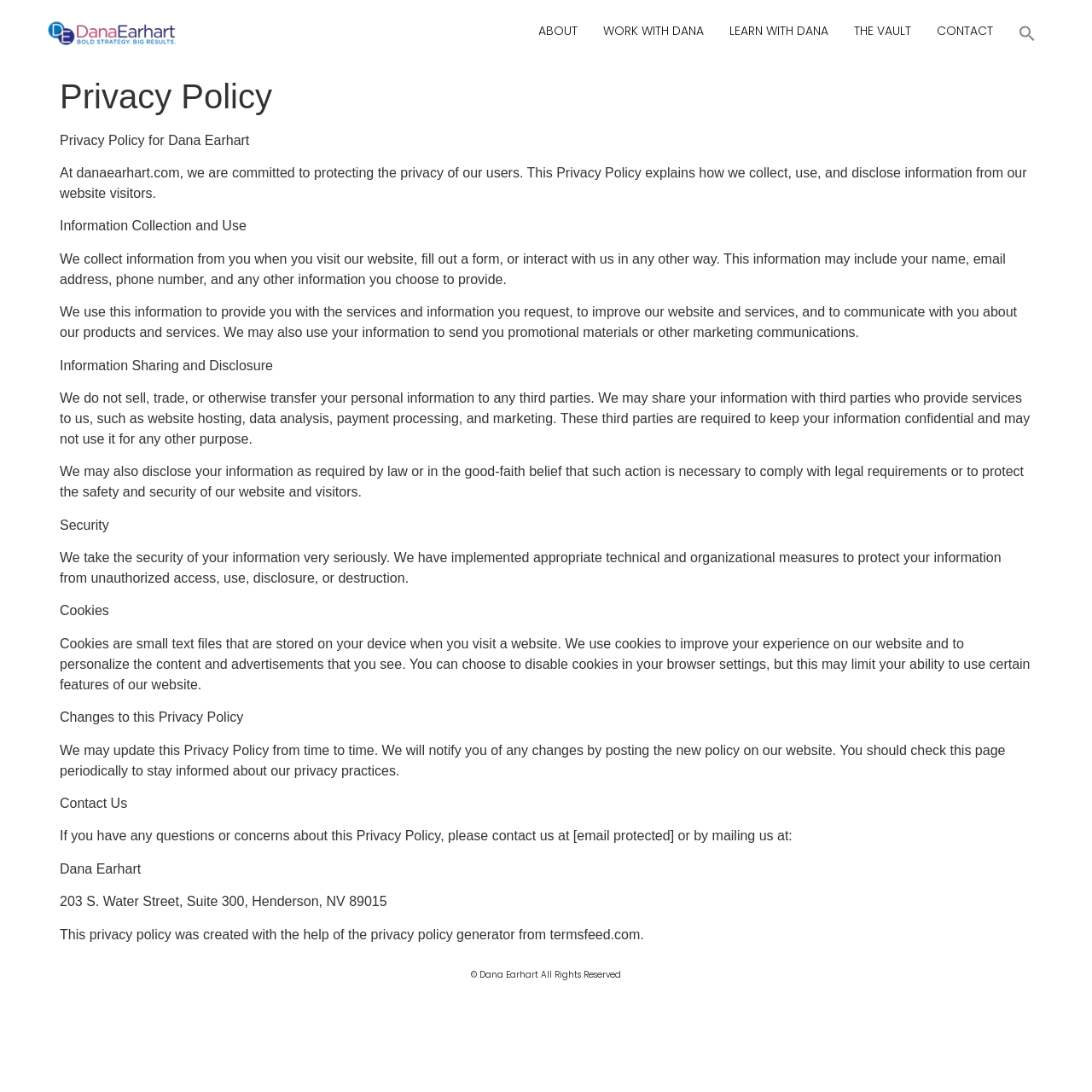What is the purpose of this website?
Analyze the image and provide a thorough answer to the question.

Based on the content of the webpage, it appears that the website is committed to protecting the privacy of its users, as stated in the privacy policy. The policy explains how the website collects, uses, and discloses information from its visitors.